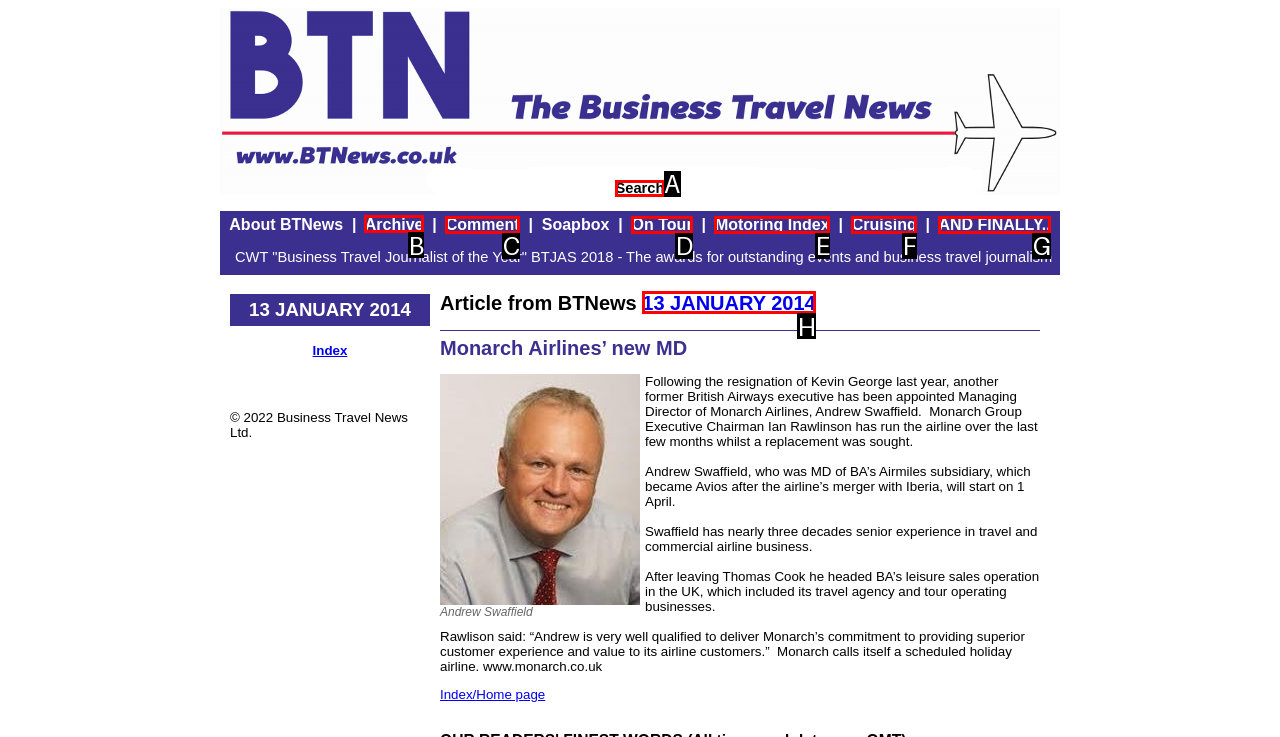Choose the letter of the option that needs to be clicked to perform the task: Go to the archive page. Answer with the letter.

B